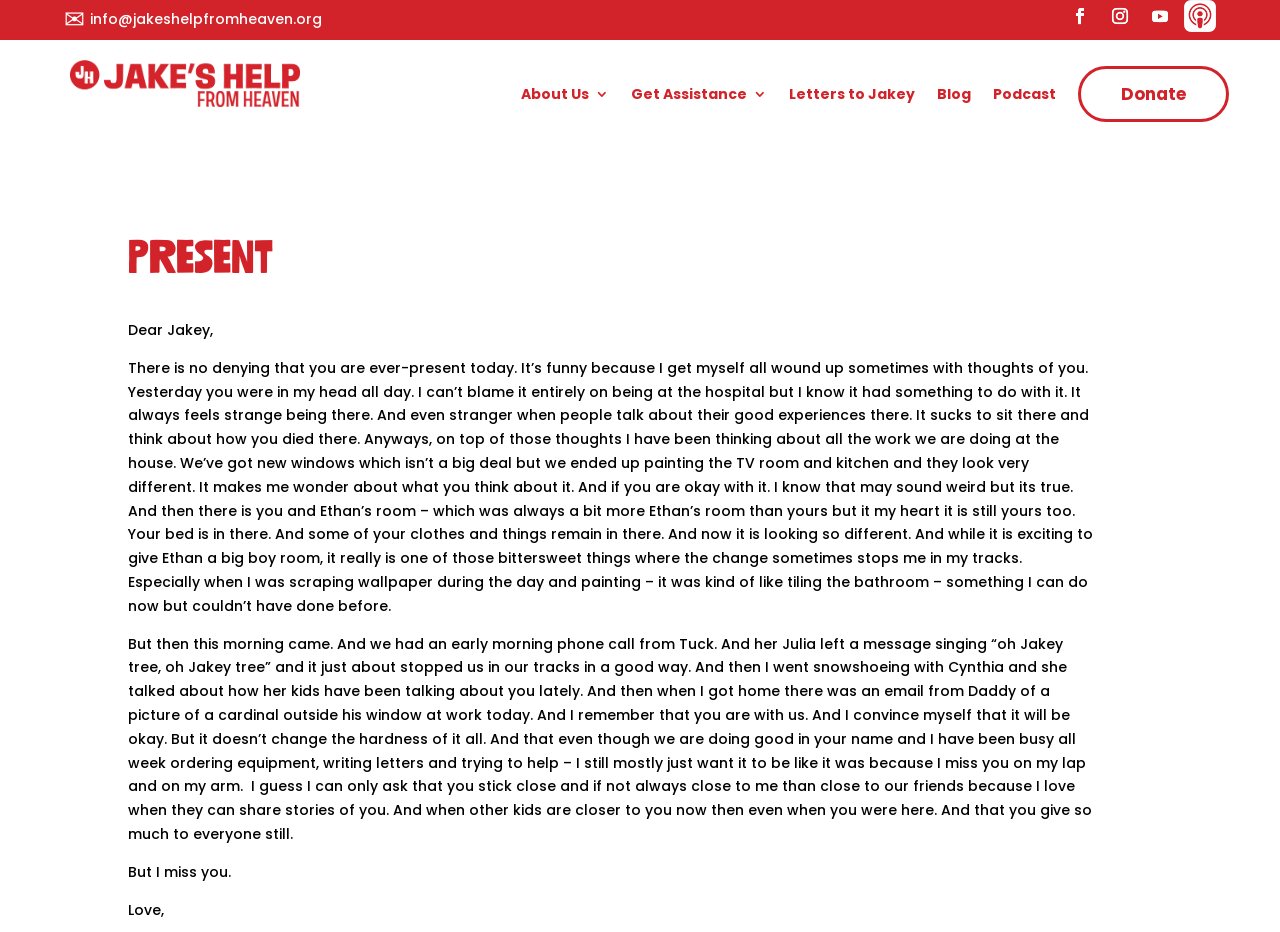Please provide a brief answer to the question using only one word or phrase: 
How many links are there in the top navigation bar?

6